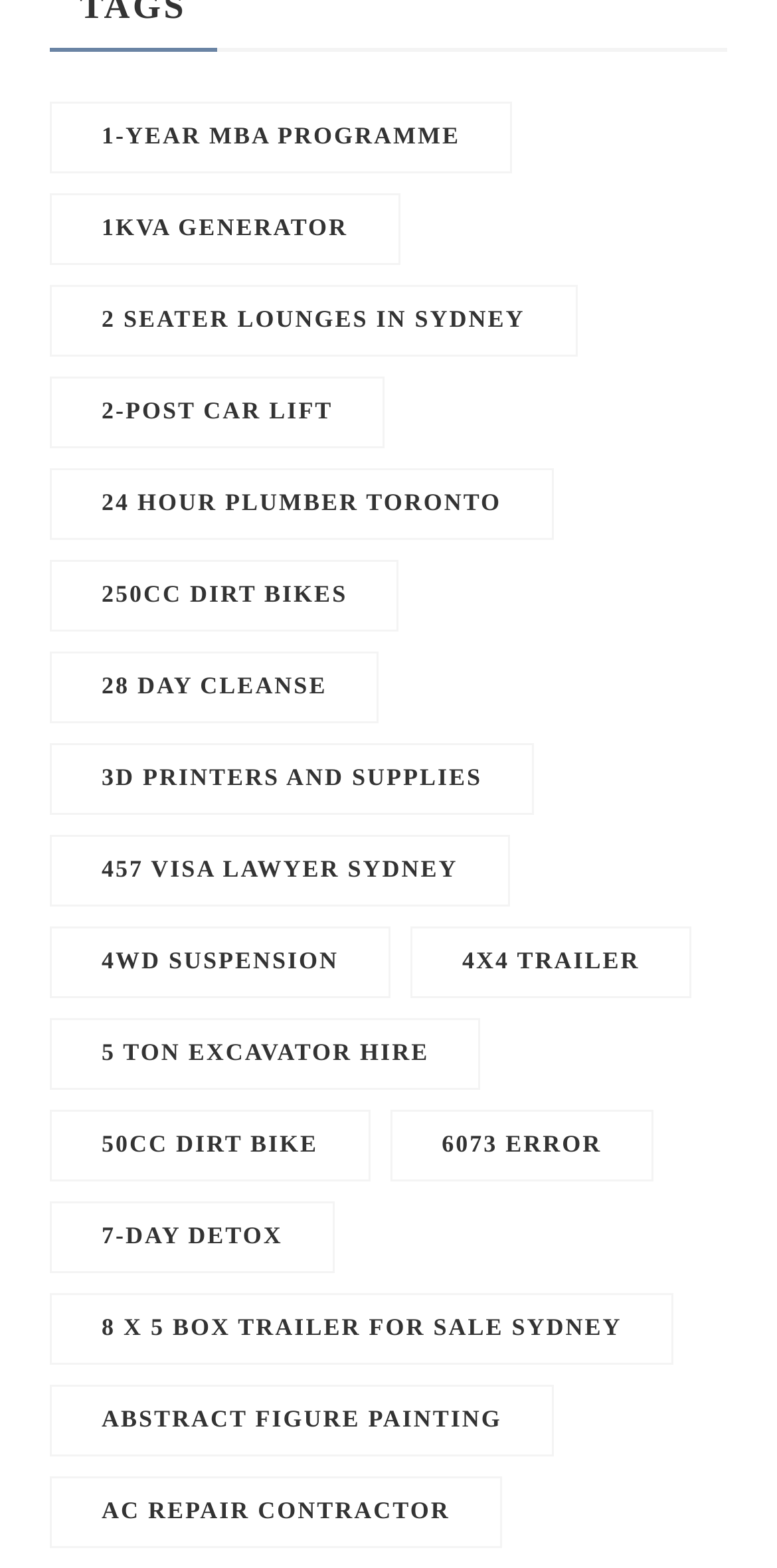For the given element description Terms & Condition, determine the bounding box coordinates of the UI element. The coordinates should follow the format (top-left x, top-left y, bottom-right x, bottom-right y) and be within the range of 0 to 1.

None